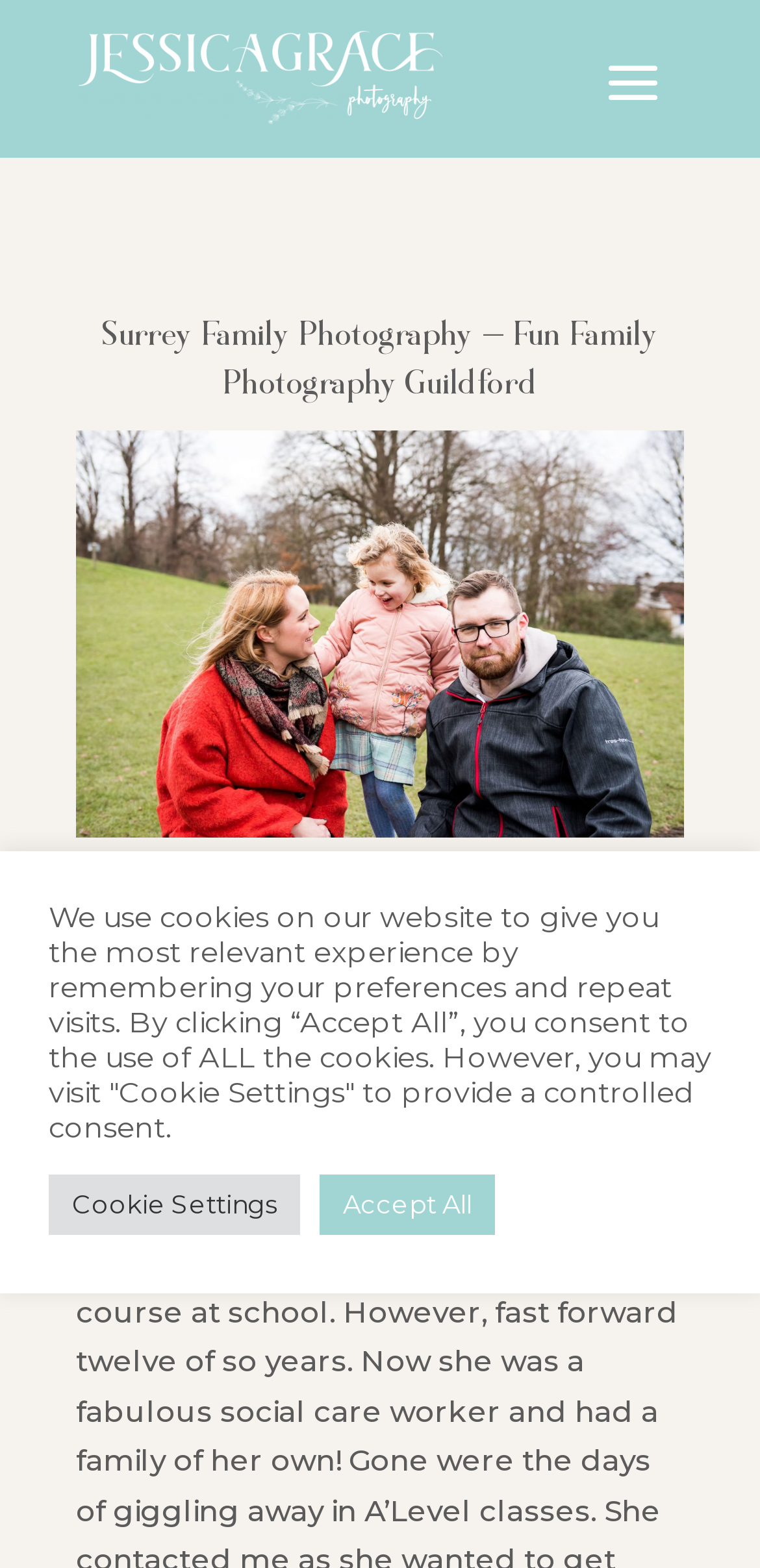What is the main activity shown in the image?
Give a detailed response to the question by analyzing the screenshot.

Based on the image description, it appears to be a family photography session where a little girl is smiling and looking down at her mother and father, suggesting a fun and relaxed atmosphere, likely during a walk in the park.